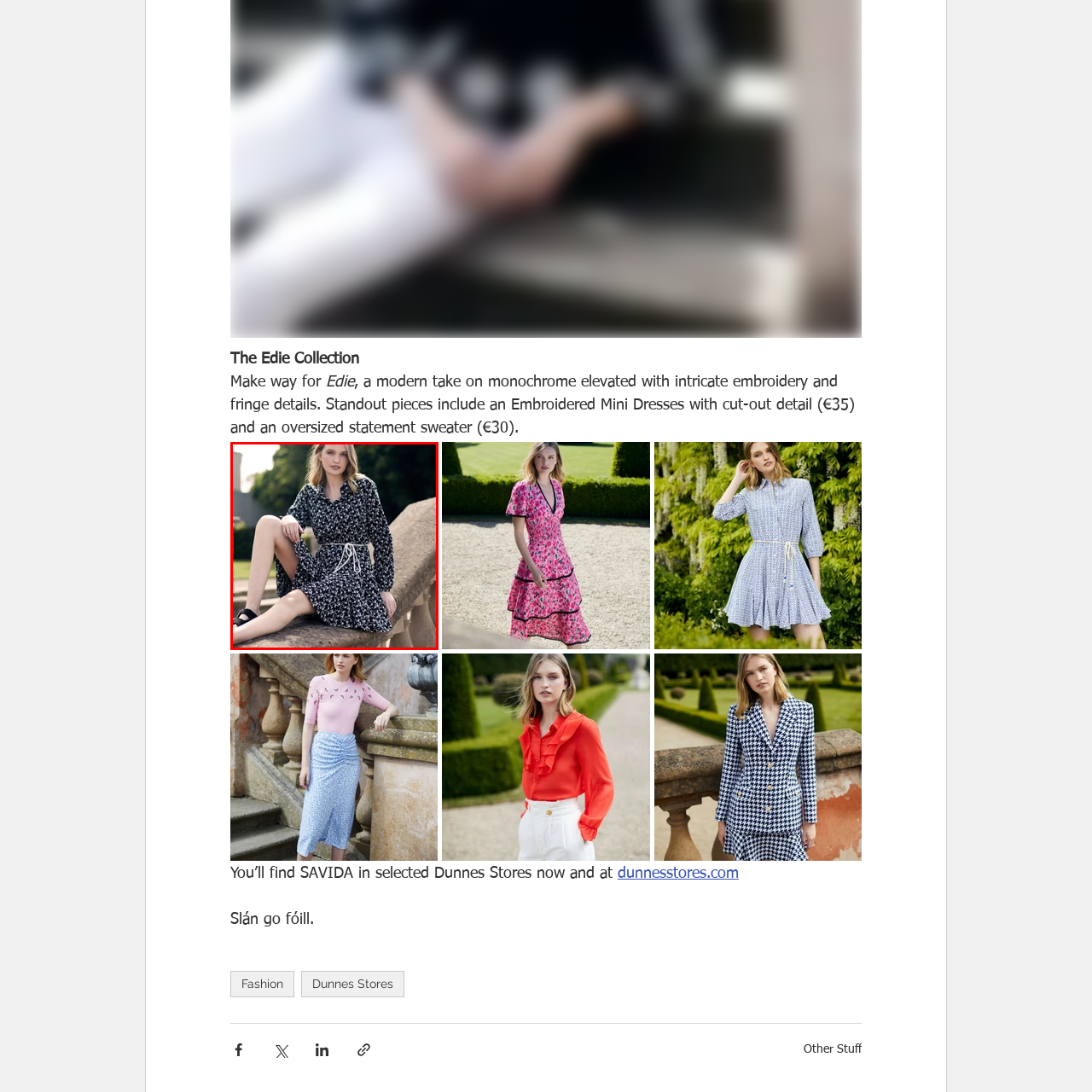Elaborate on all the details and elements present in the red-outlined area of the image.

The image showcases a stylish individual wearing a modern, monochrome embroidered mini dress from "The Edie Collection." This fashionable piece features a mix of intricate embroidery and a cinched waist accentuated by a white drawstring, creating a flattering silhouette. The model is seated on an elegantly designed stone ledge in a lush, green outdoor setting, embodying a relaxed yet chic aesthetic. The dress is complemented by simple black sandals, enhancing its contemporary look. This collection is a celebration of sophisticated style and intricate details, perfect for making a statement in any casual or semi-formal occasion.